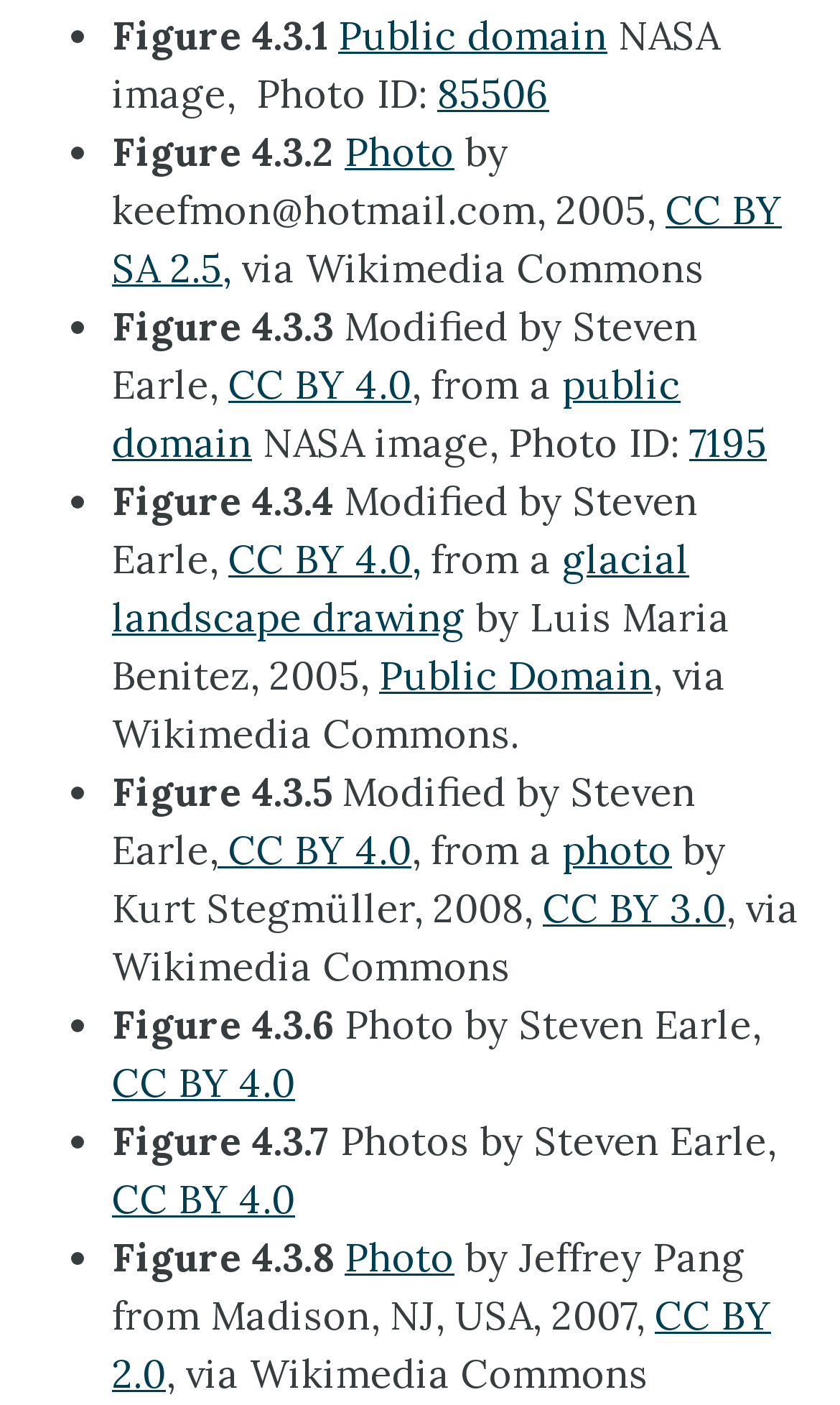Kindly determine the bounding box coordinates for the clickable area to achieve the given instruction: "View 'Photo' by keefmon@hotmail.com".

[0.41, 0.09, 0.541, 0.126]